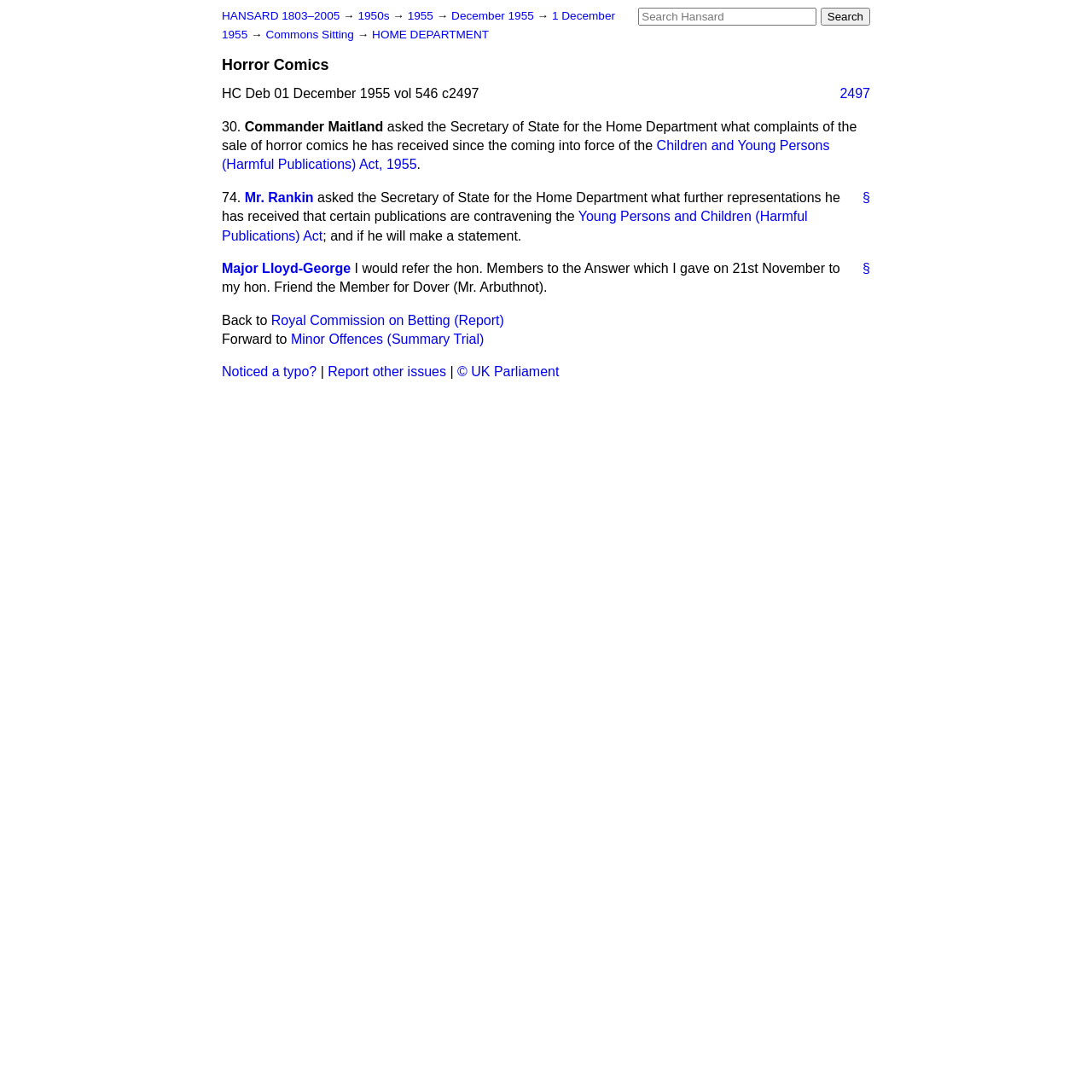Answer the question briefly using a single word or phrase: 
What is the topic of the first blockquote?

Horror comics